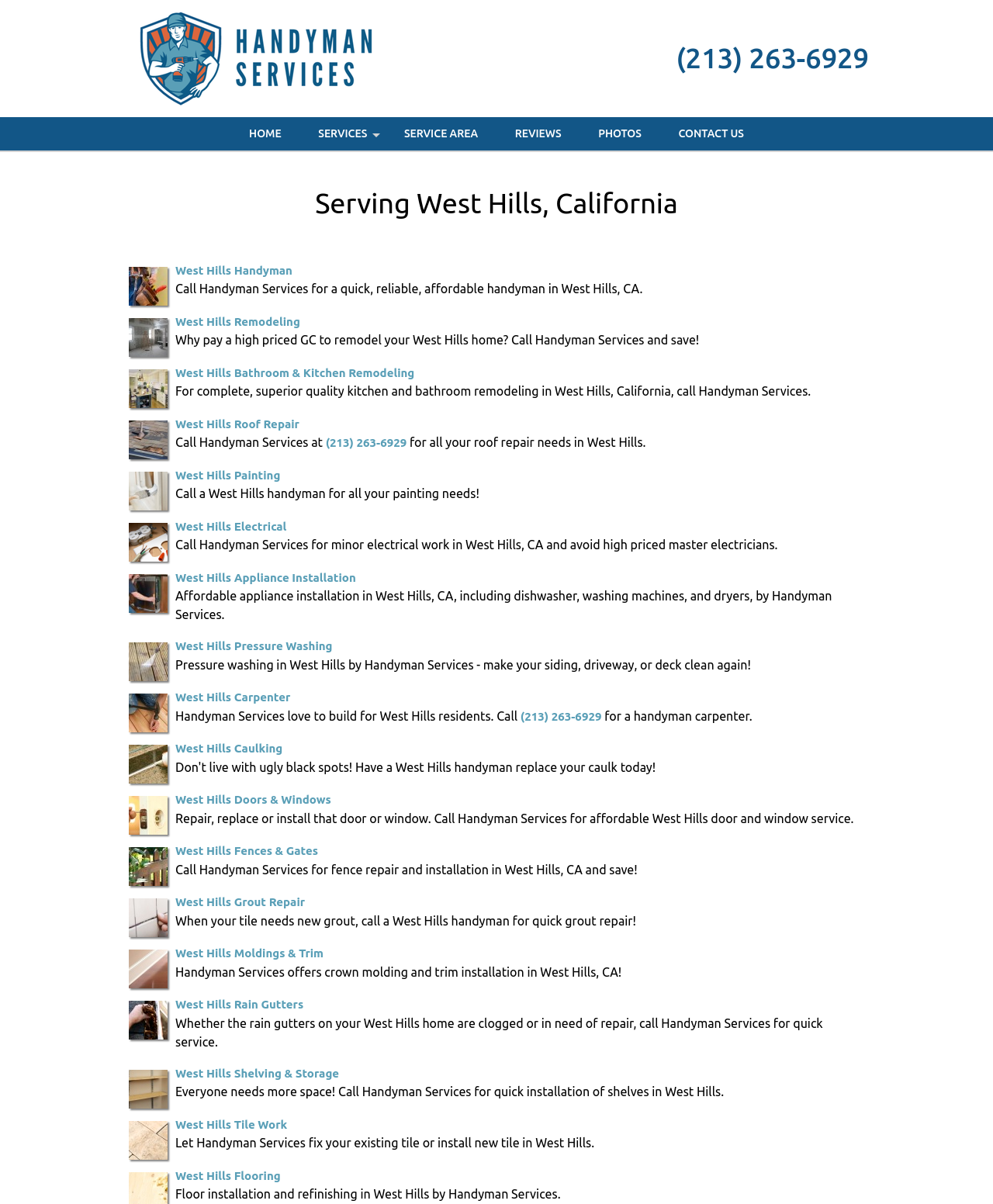Please identify the bounding box coordinates of the clickable element to fulfill the following instruction: "Go to HOME page". The coordinates should be four float numbers between 0 and 1, i.e., [left, top, right, bottom].

[0.234, 0.097, 0.301, 0.125]